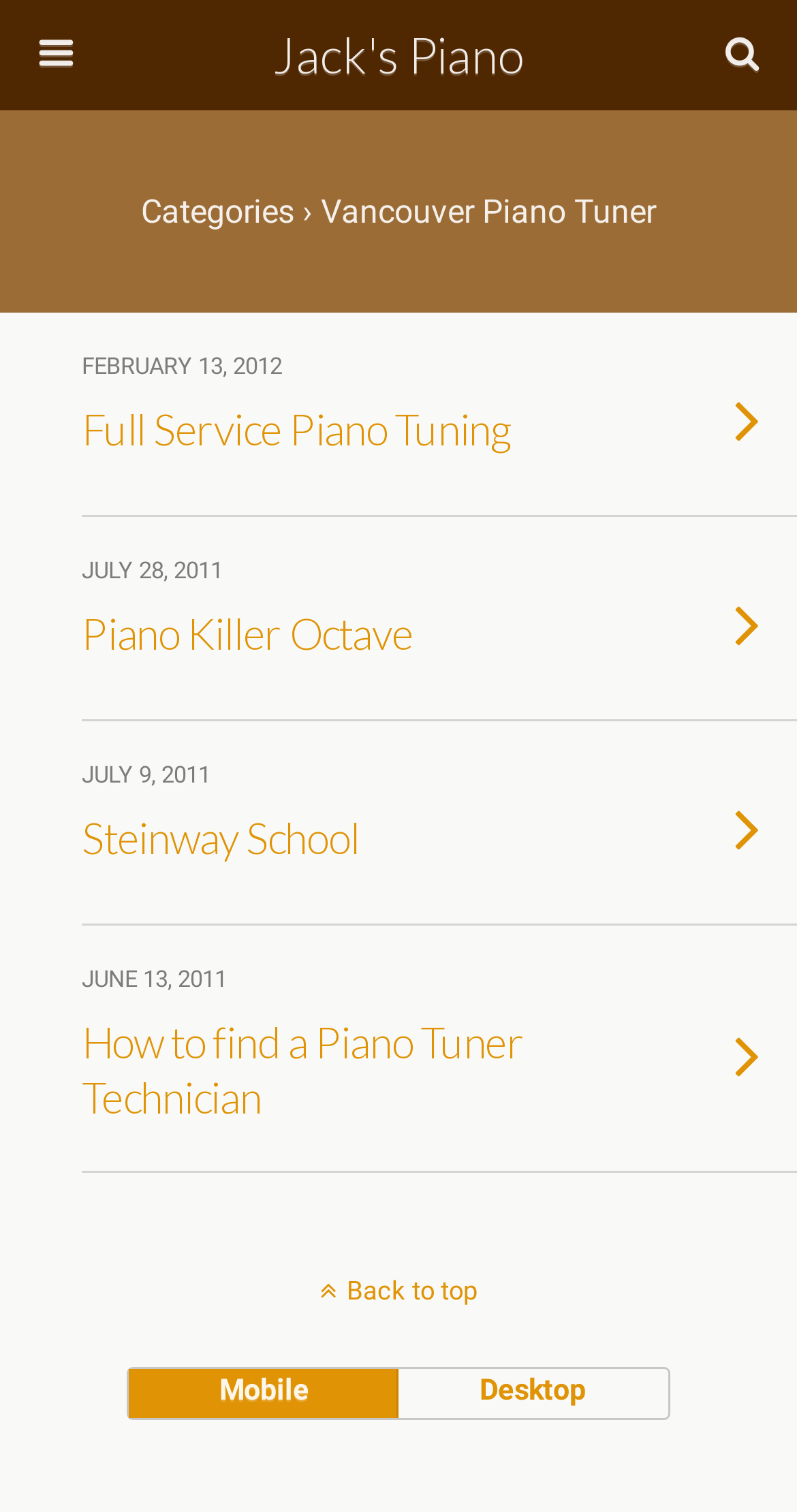Find the bounding box coordinates for the UI element whose description is: "Back to top". The coordinates should be four float numbers between 0 and 1, in the format [left, top, right, bottom].

[0.0, 0.843, 1.0, 0.864]